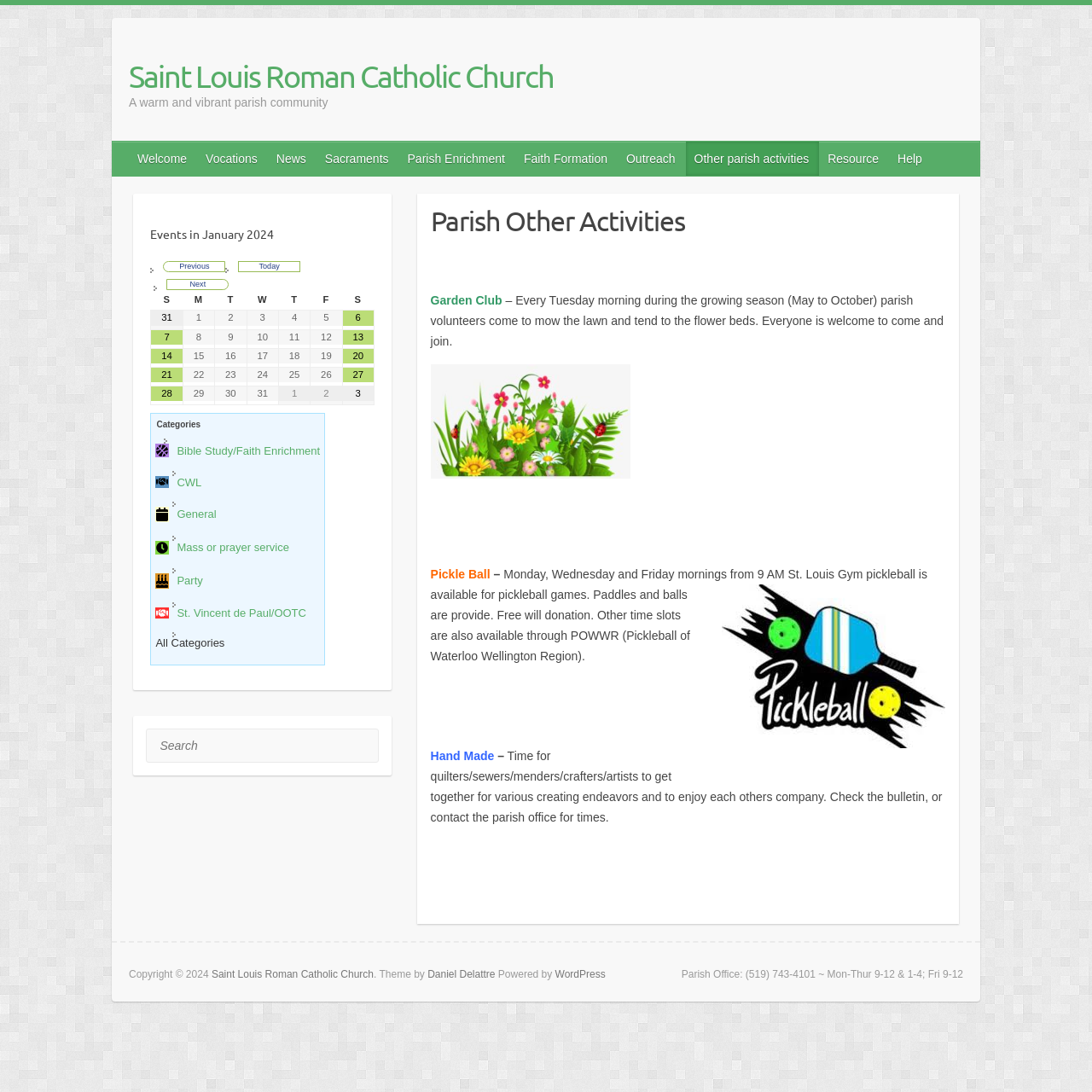Given the element description parent_node: Search name="s" placeholder="Search", identify the bounding box coordinates for the UI element on the webpage screenshot. The format should be (top-left x, top-left y, bottom-right x, bottom-right y), with values between 0 and 1.

[0.134, 0.667, 0.347, 0.698]